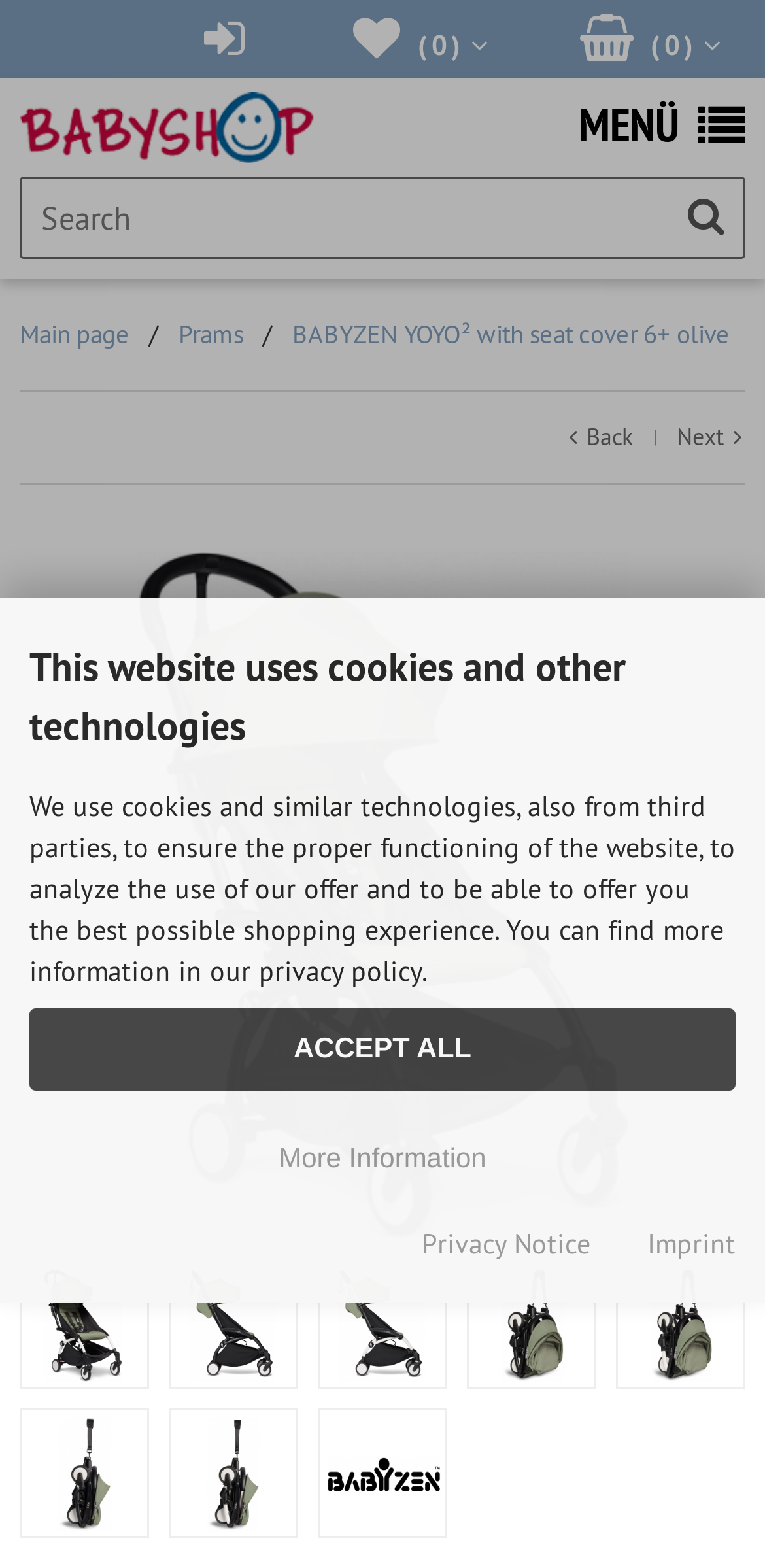Extract the main headline from the webpage and generate its text.

BABYZEN YOYO² WITH SEAT COVER 6+ OLIVE